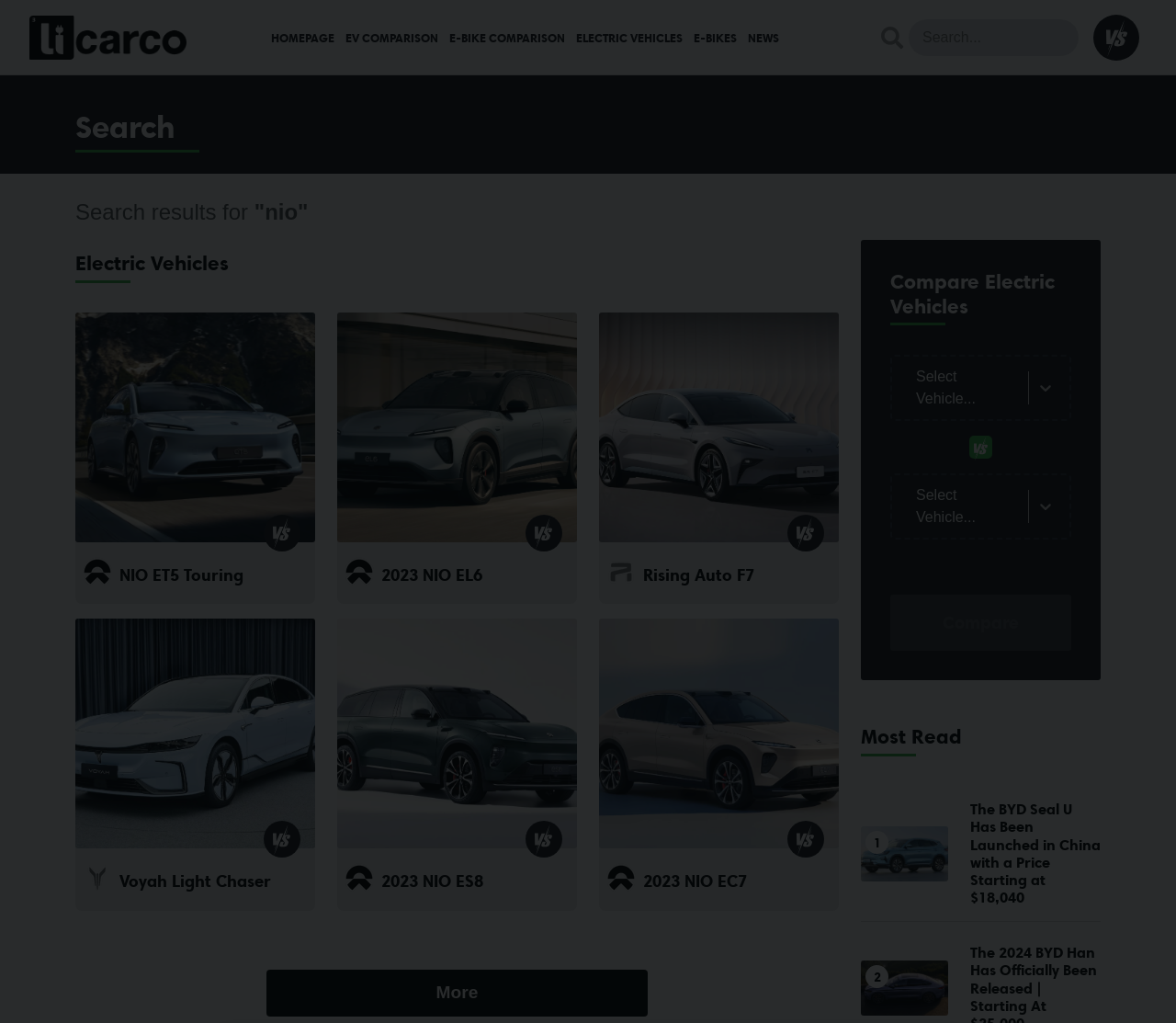Locate the bounding box coordinates of the area you need to click to fulfill this instruction: 'View NIO ET5 Touring specifications'. The coordinates must be in the form of four float numbers ranging from 0 to 1: [left, top, right, bottom].

[0.064, 0.305, 0.268, 0.53]